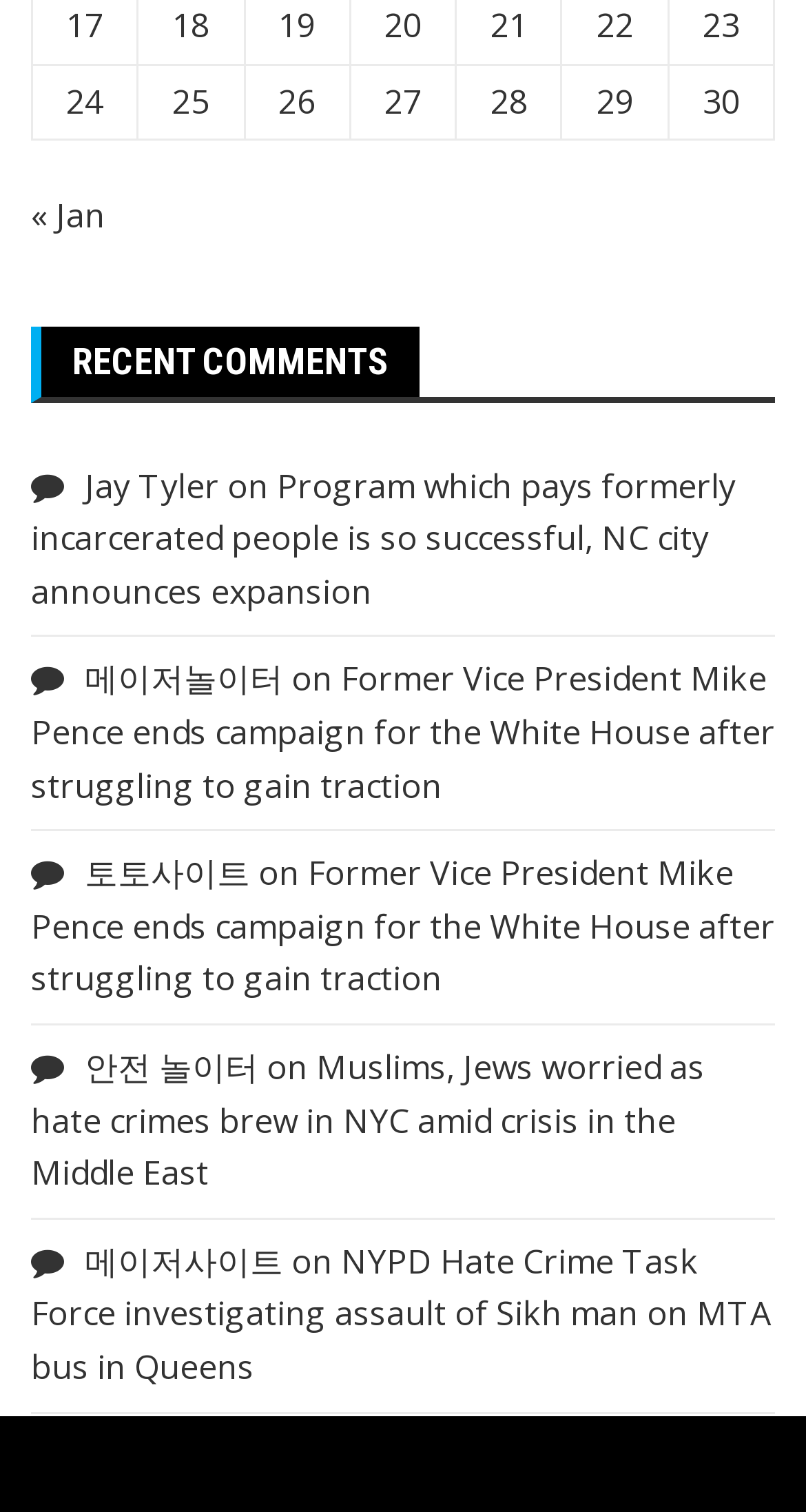Please find the bounding box for the UI element described by: "parent_node: Statistics name="cookieGroup[]" value="statistics"".

None